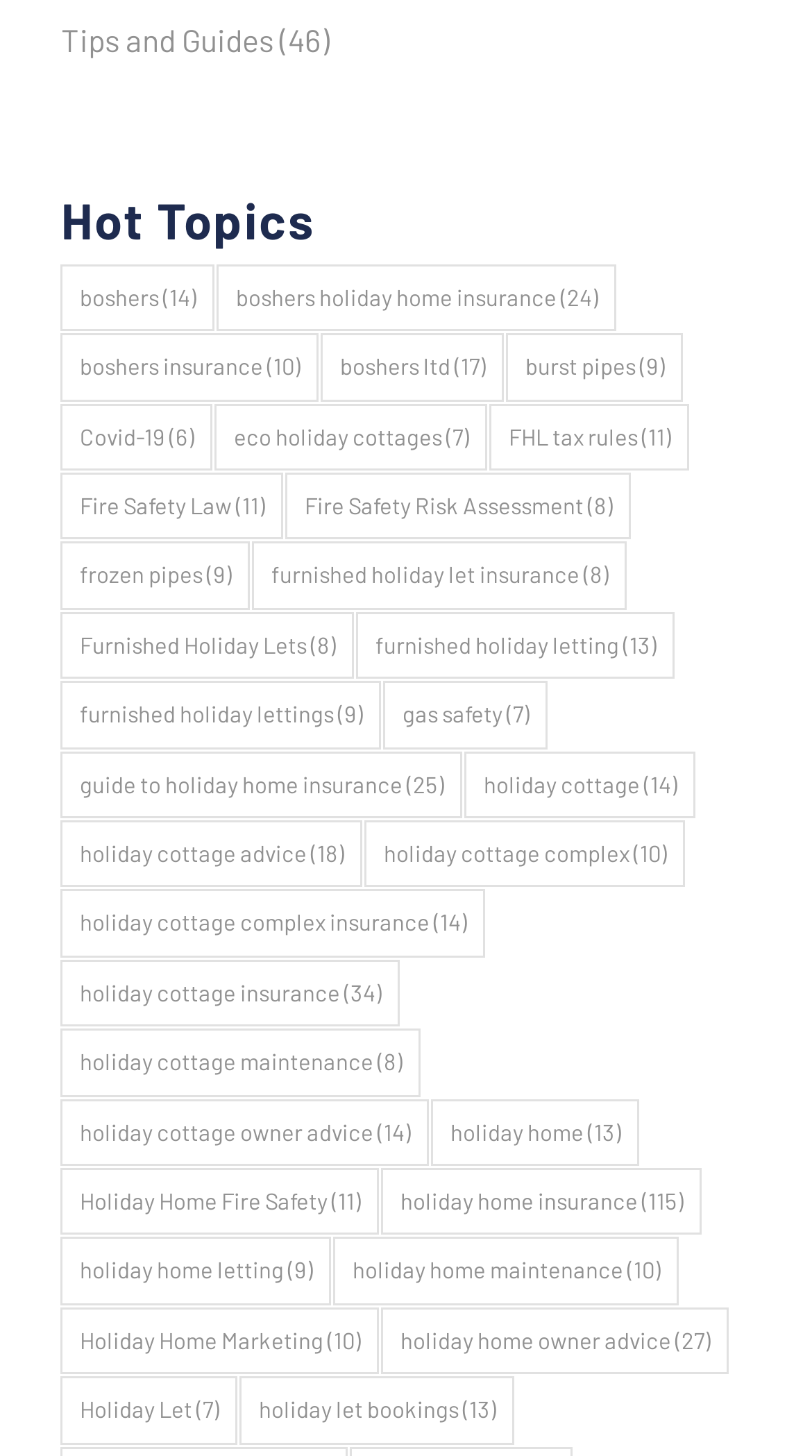How many items are related to 'holiday home insurance'?
Based on the visual content, answer with a single word or a brief phrase.

115